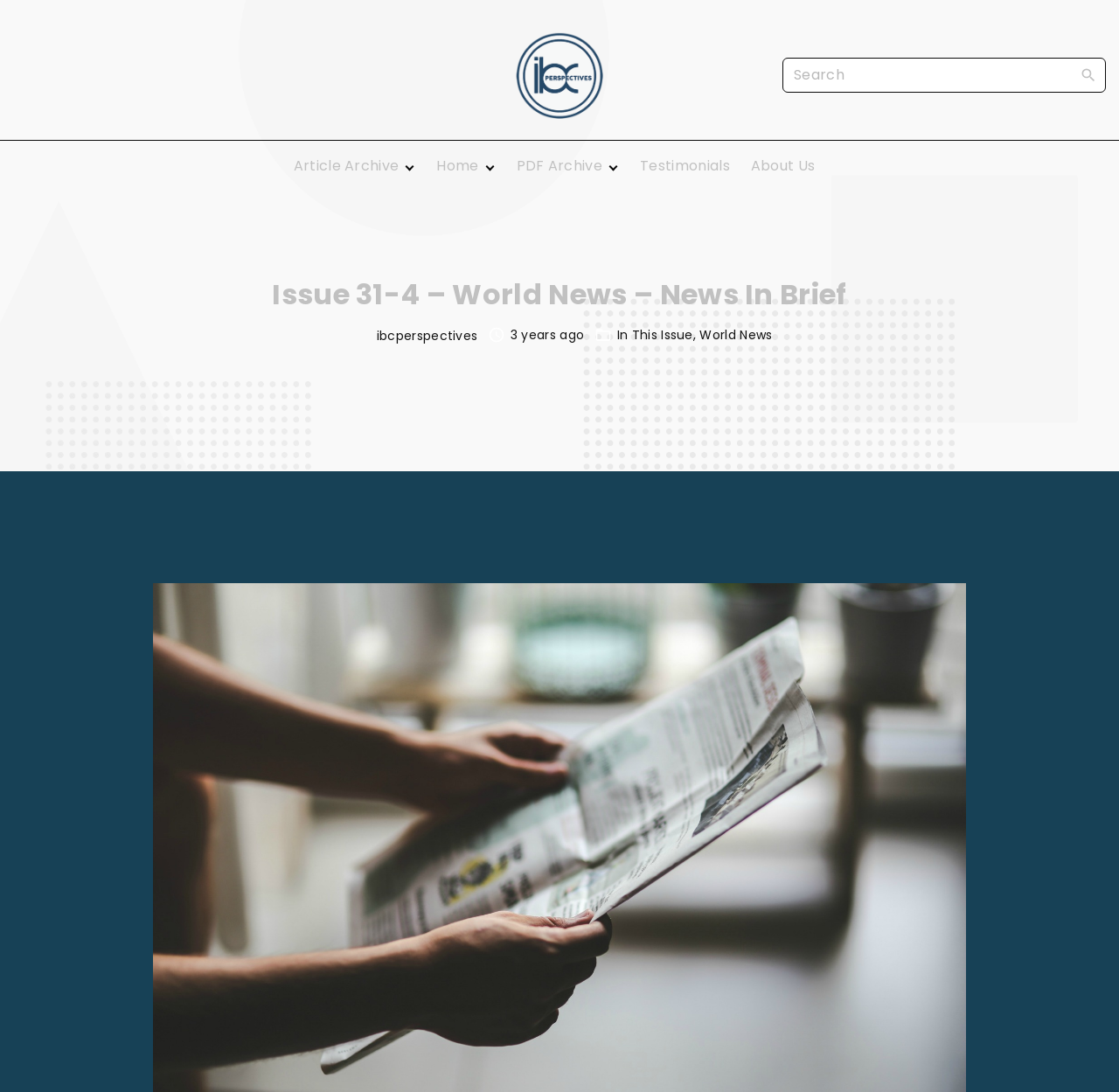Determine the bounding box for the HTML element described here: "News You Can Use". The coordinates should be given as [left, top, right, bottom] with each number being a float between 0 and 1.

[0.39, 0.247, 0.517, 0.27]